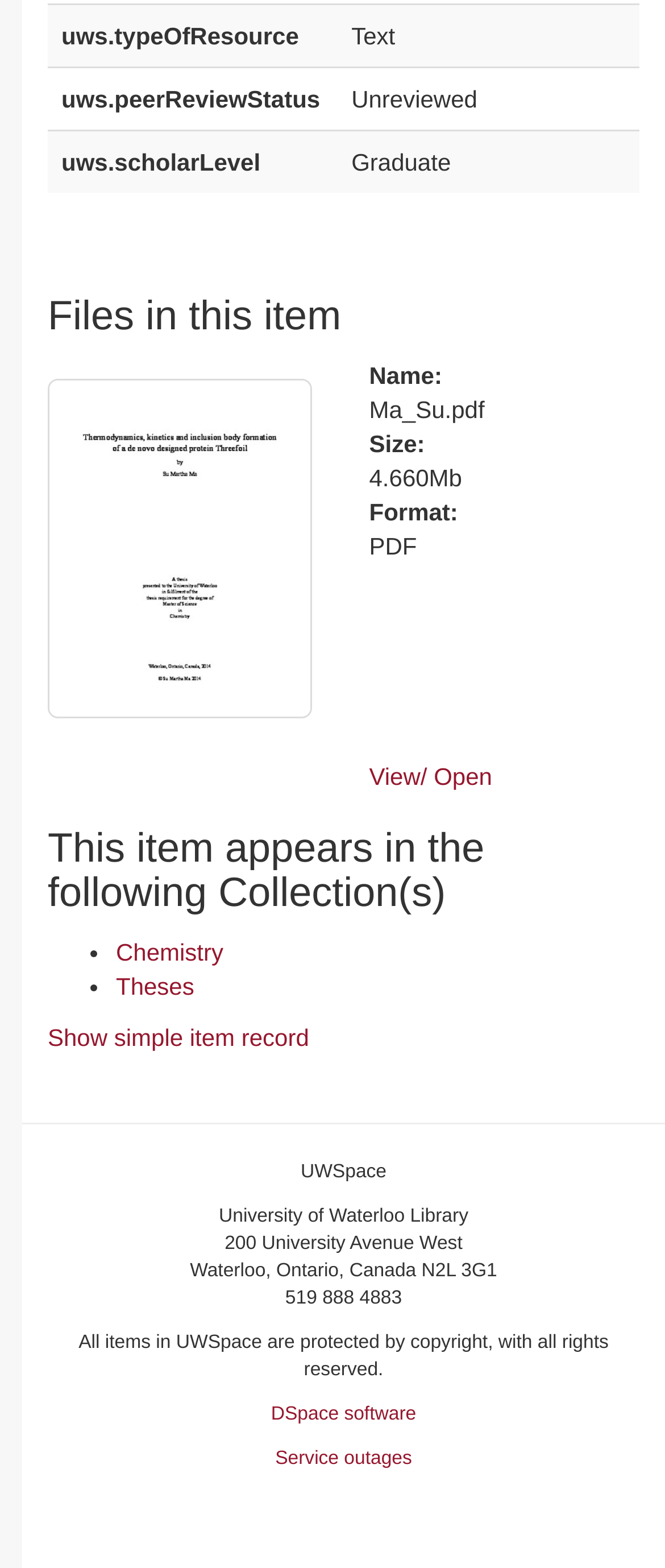Provide the bounding box coordinates of the HTML element described as: "alt="Thumbnail"". The bounding box coordinates should be four float numbers between 0 and 1, i.e., [left, top, right, bottom].

[0.072, 0.241, 0.468, 0.458]